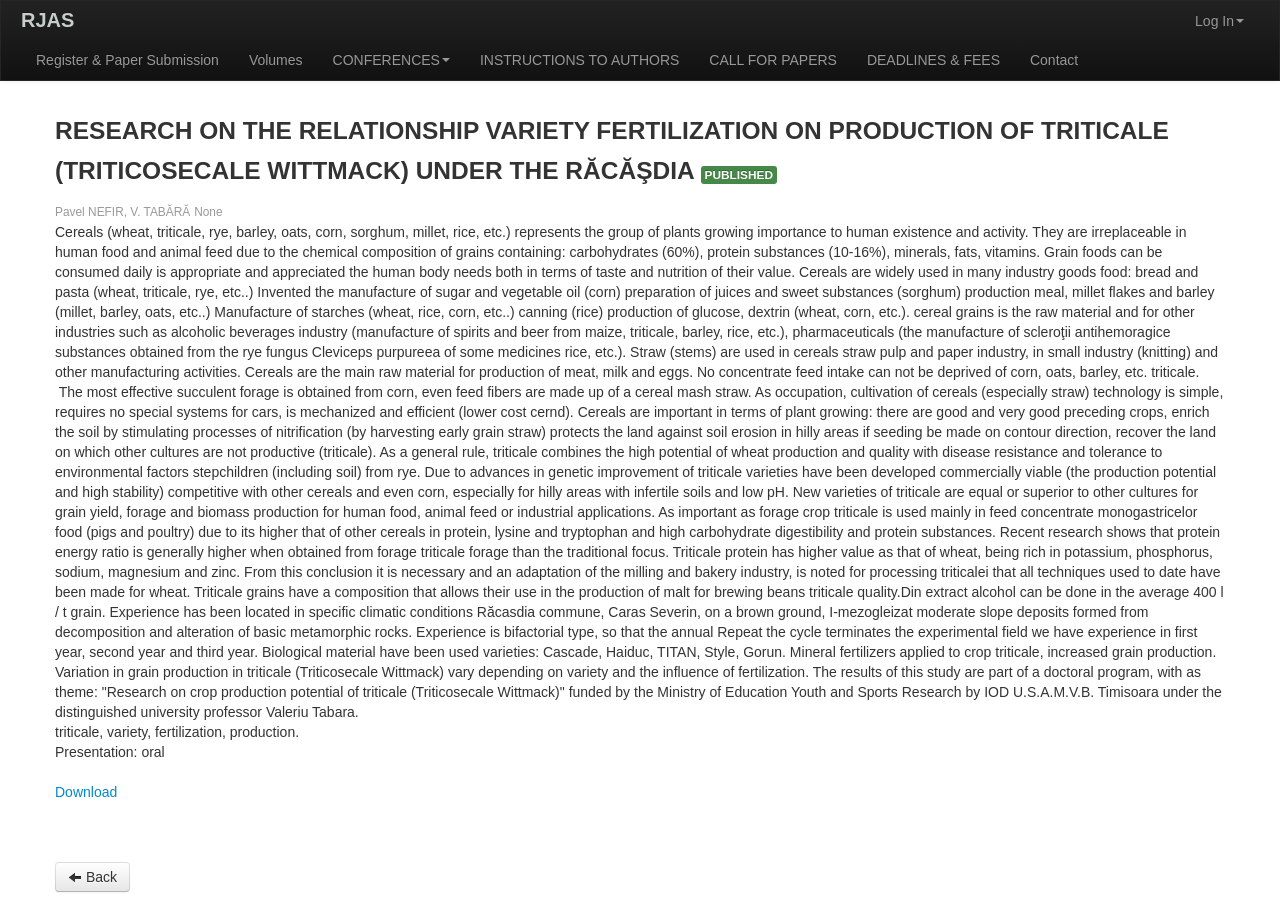Given the element description Register & Paper Submission, predict the bounding box coordinates for the UI element in the webpage screenshot. The format should be (top-left x, top-left y, bottom-right x, bottom-right y), and the values should be between 0 and 1.

[0.016, 0.044, 0.183, 0.089]